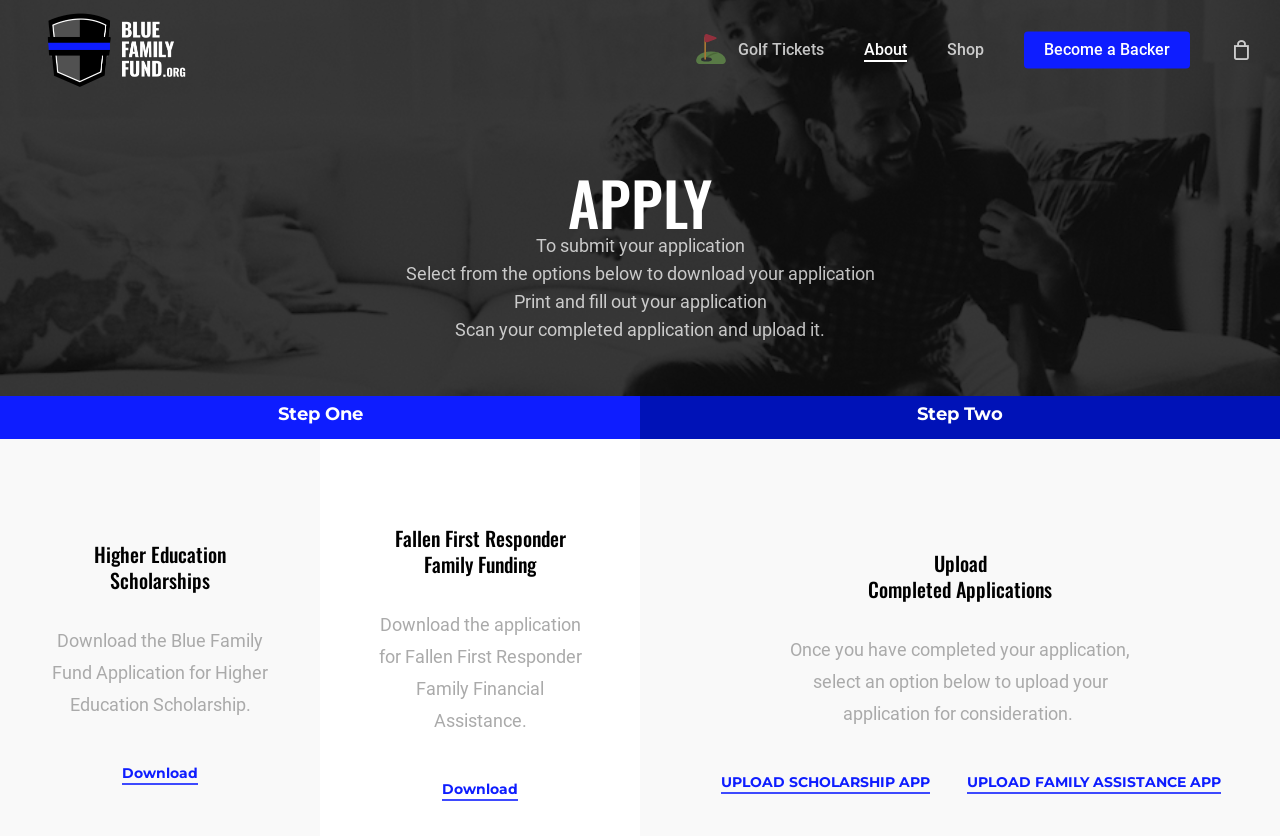Pinpoint the bounding box coordinates of the clickable area needed to execute the instruction: "Upload your completed scholarship application". The coordinates should be specified as four float numbers between 0 and 1, i.e., [left, top, right, bottom].

[0.563, 0.921, 0.727, 0.949]